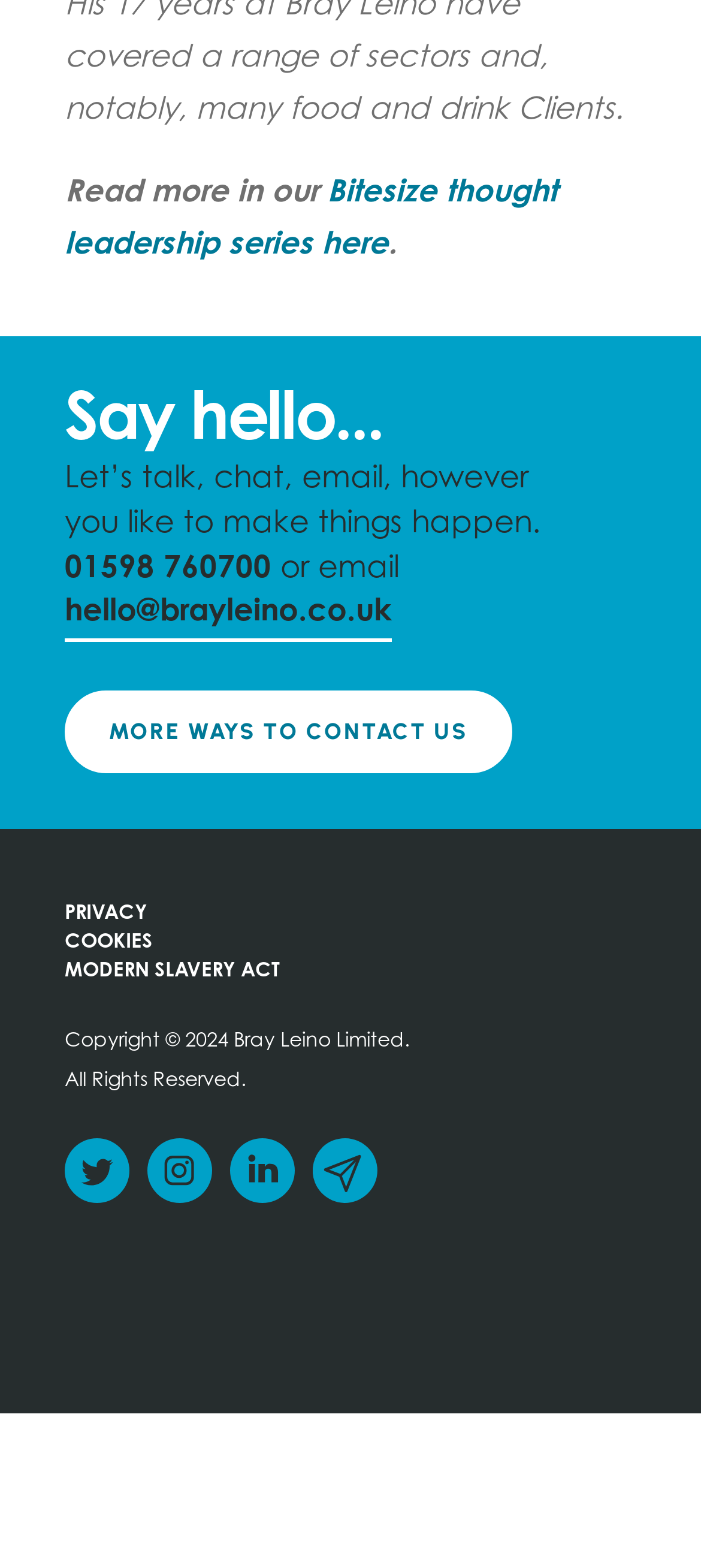Can you specify the bounding box coordinates of the area that needs to be clicked to fulfill the following instruction: "Call the phone number"?

[0.092, 0.353, 0.387, 0.373]